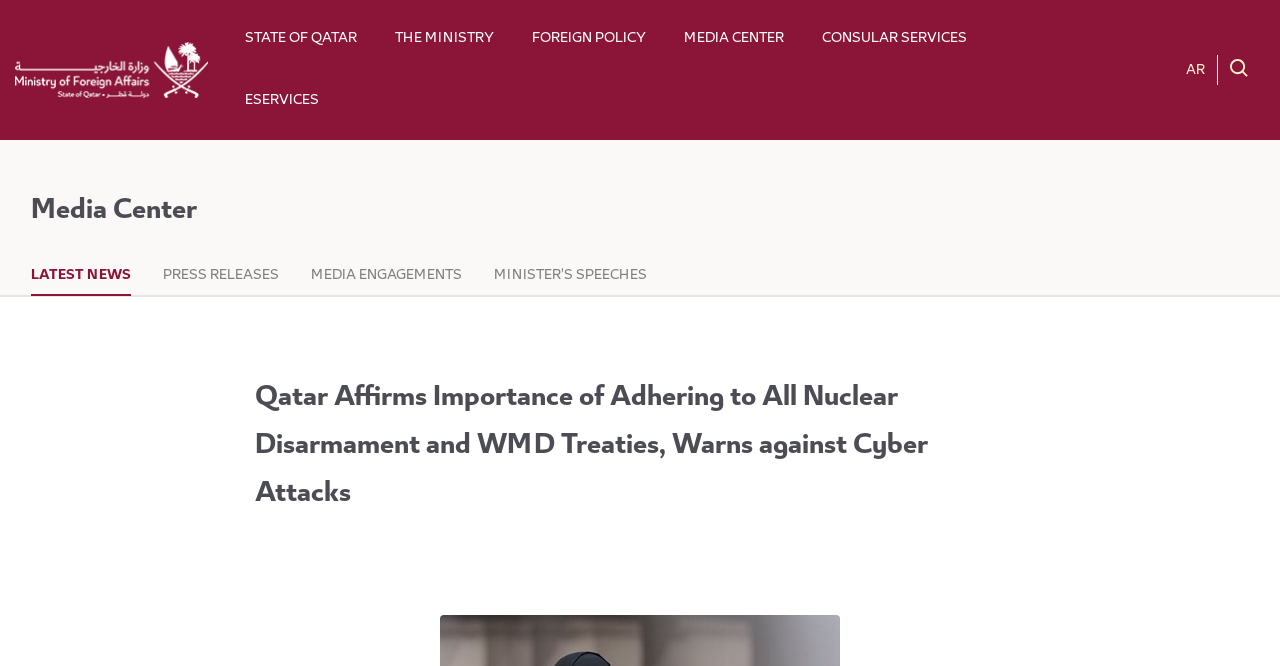Could you indicate the bounding box coordinates of the region to click in order to complete this instruction: "Click the logo".

[0.012, 0.063, 0.162, 0.148]